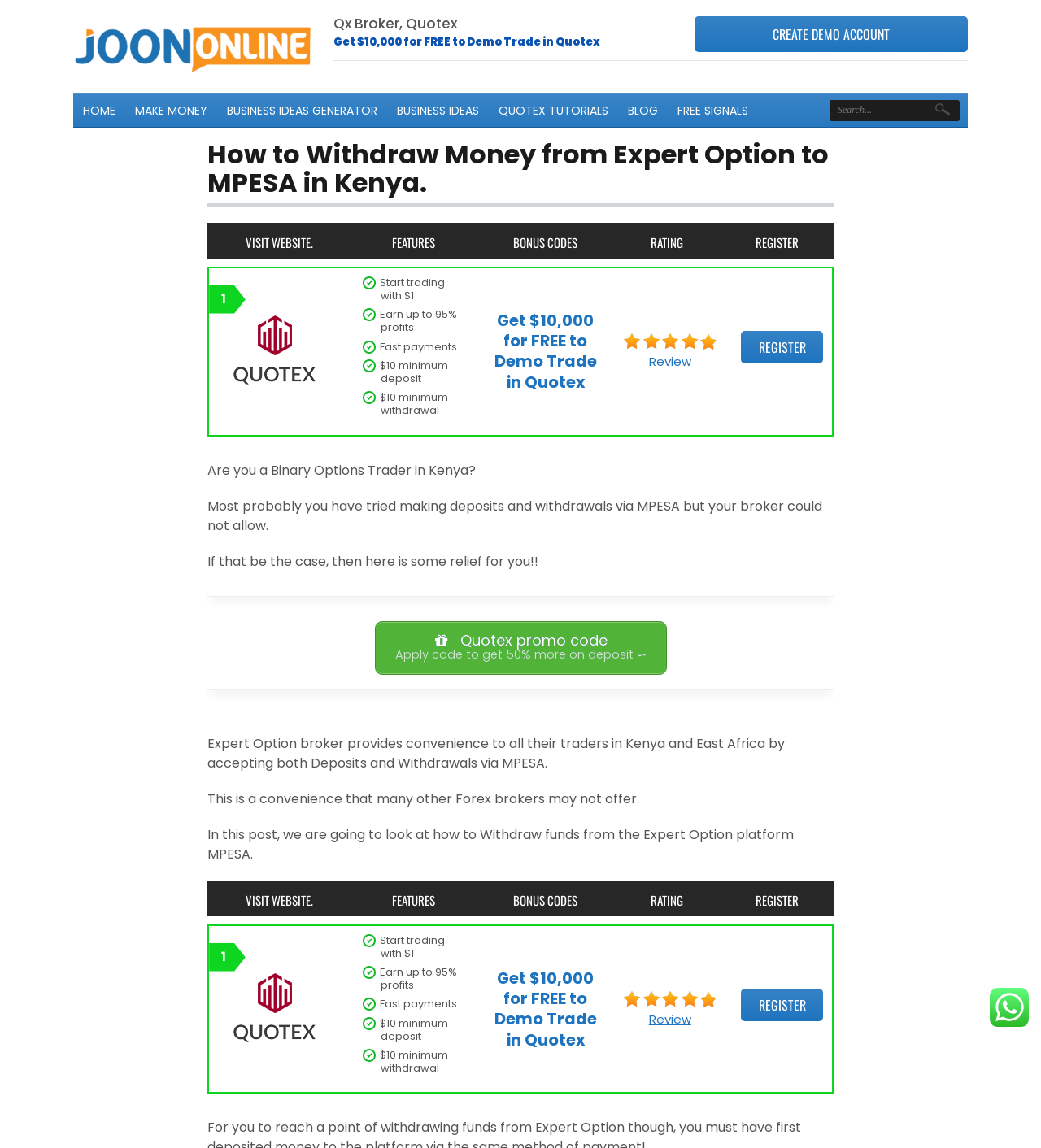What is the purpose of the Quotex promo code?
Provide a fully detailed and comprehensive answer to the question.

The webpage provides a Quotex promo code with the description 'Apply code to get 50% more on deposit', implying that the purpose of the promo code is to receive an additional 50% on deposit.